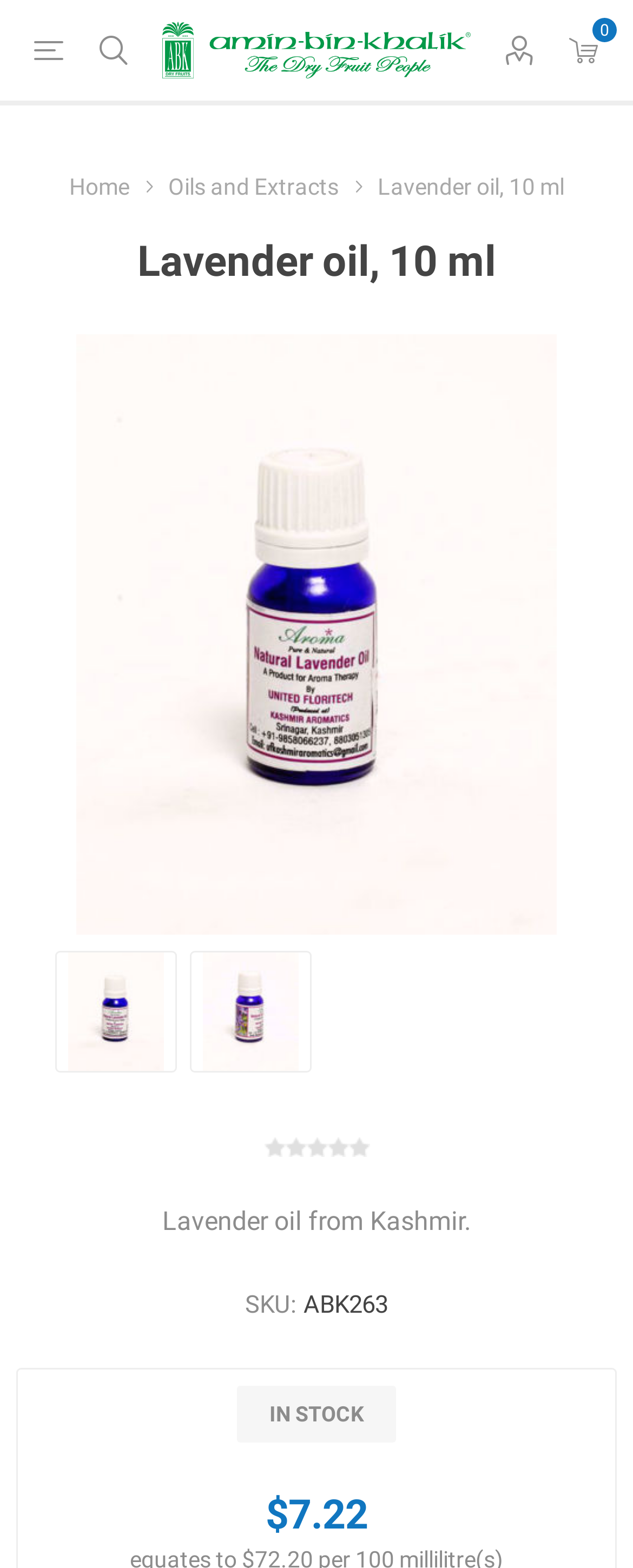Please determine the primary heading and provide its text.

Lavender oil, 10 ml